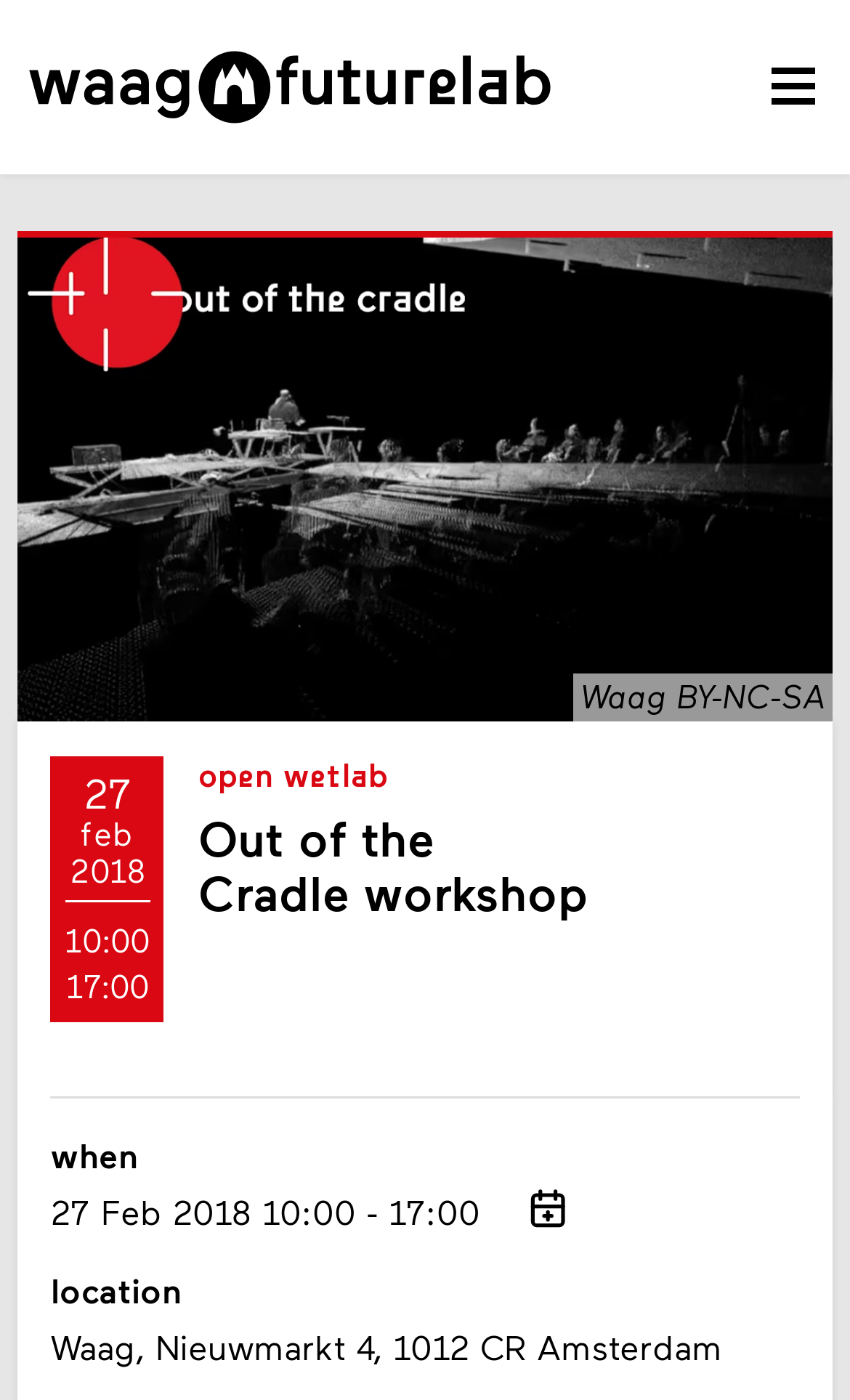What is the date of the Out of the Cradle workshop?
We need a detailed and exhaustive answer to the question. Please elaborate.

I found several static text elements with dates and times. The date '27' is mentioned twice, along with 'feb' and '2018', which suggests that the date of the Out of the Cradle workshop is 27 February 2018.